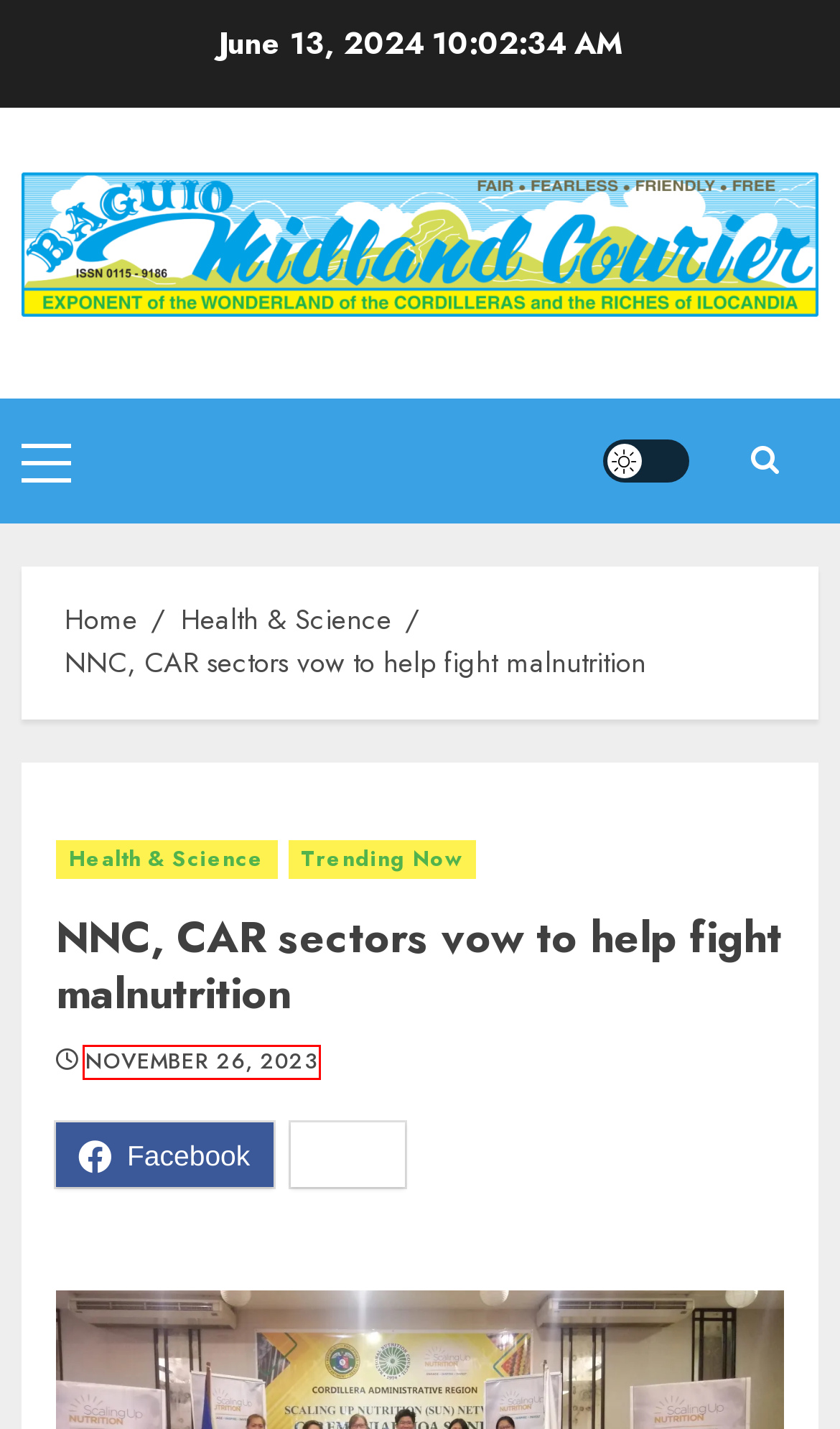Analyze the given webpage screenshot and identify the UI element within the red bounding box. Select the webpage description that best matches what you expect the new webpage to look like after clicking the element. Here are the candidates:
A. November, 2023 - Baguio Midland Courier
B. Homepage - Baguio Midland Courier
C. Columns - Baguio Midland Courier
D. Trending Now - Baguio Midland Courier
E. Health & Science - Baguio Midland Courier
F. Classifieds - Baguio Midland Courier
G. FIRST DATRC IN CORDILLERA - Baguio Midland Courier
H. Editorial - Baguio Midland Courier

A